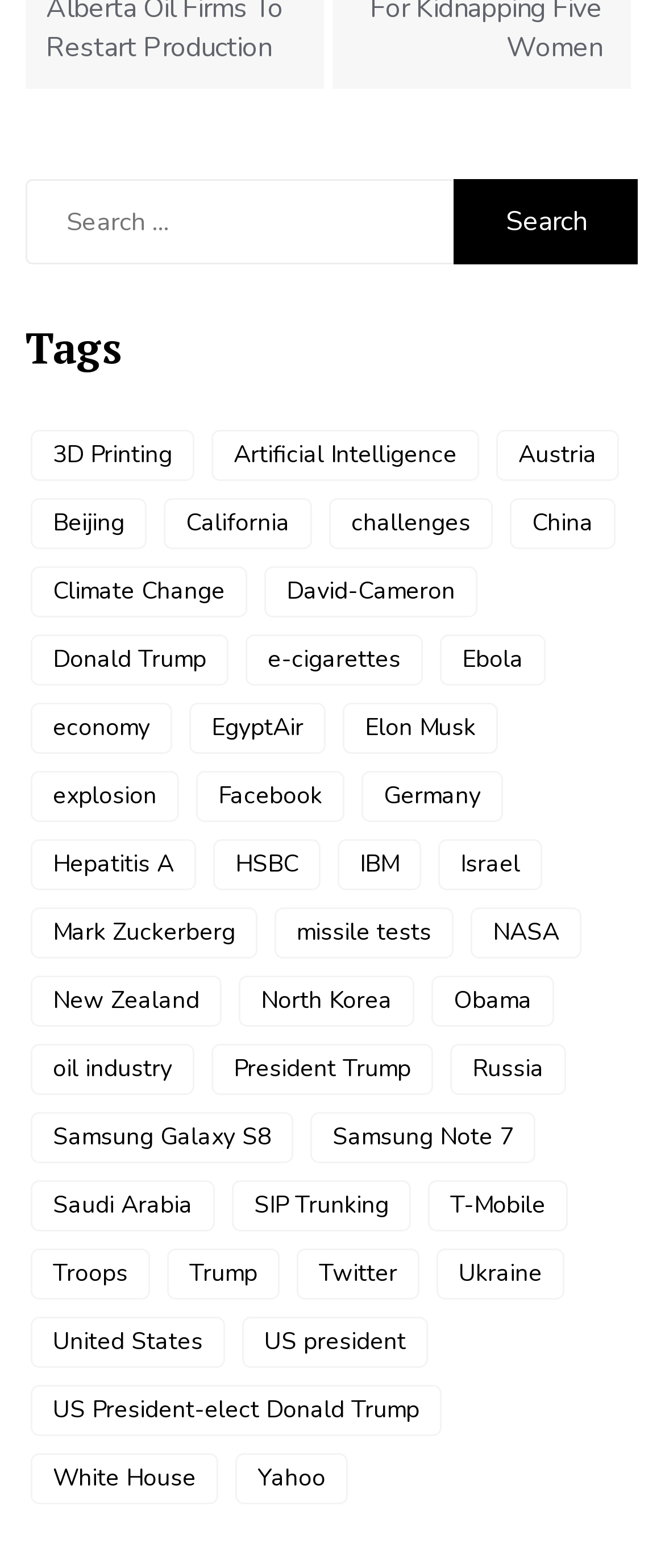Pinpoint the bounding box coordinates of the clickable element needed to complete the instruction: "Search for something". The coordinates should be provided as four float numbers between 0 and 1: [left, top, right, bottom].

[0.038, 0.114, 0.694, 0.168]